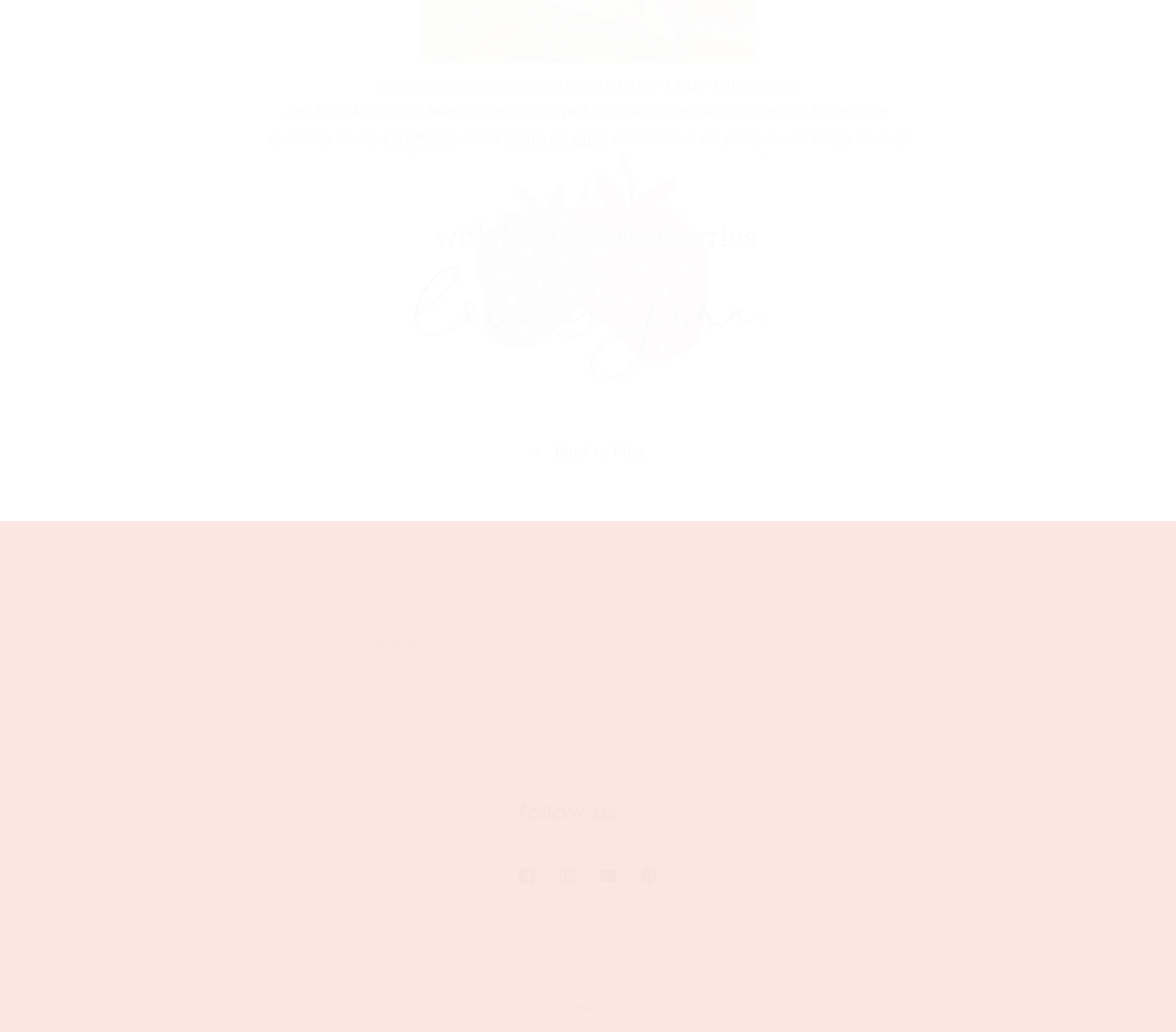Please identify the bounding box coordinates of the region to click in order to complete the given instruction: "Go to the 'Poppie Cotton' website". The coordinates should be four float numbers between 0 and 1, i.e., [left, top, right, bottom].

[0.489, 0.971, 0.546, 0.981]